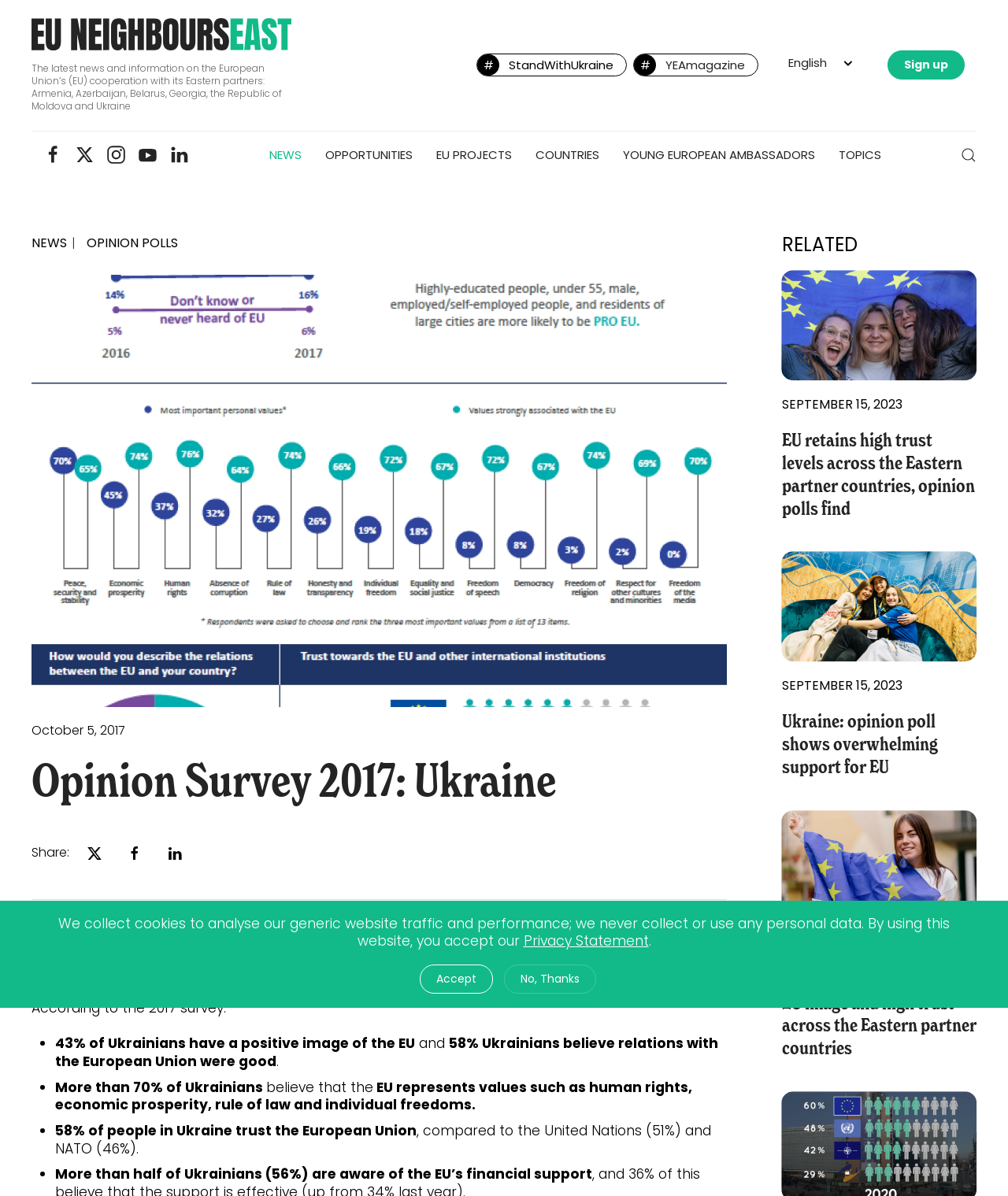Based on the element description Privacy Statement, identify the bounding box coordinates for the UI element. The coordinates should be in the format (top-left x, top-left y, bottom-right x, bottom-right y) and within the 0 to 1 range.

[0.519, 0.779, 0.643, 0.795]